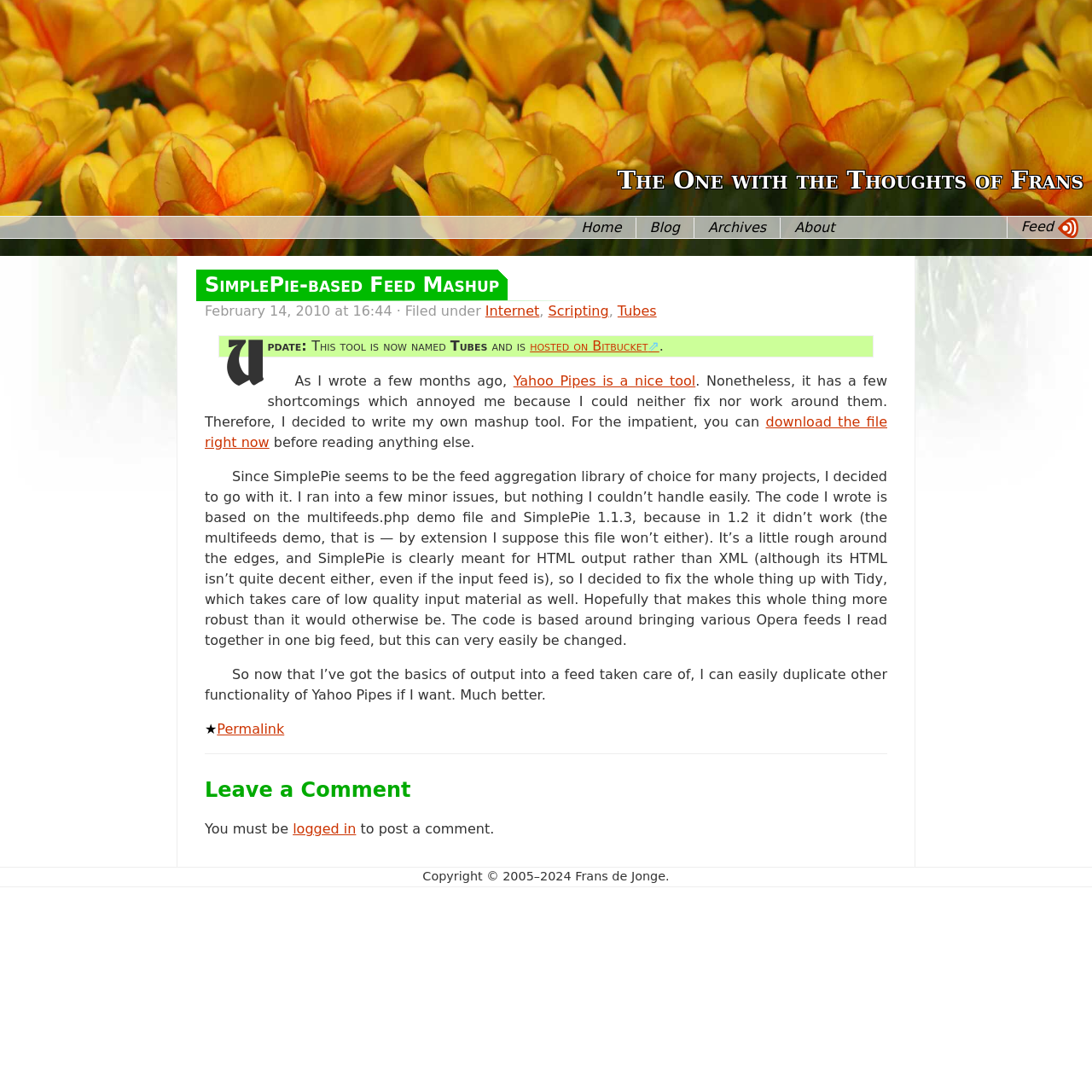Can you extract the primary headline text from the webpage?

The One with the Thoughts of Frans